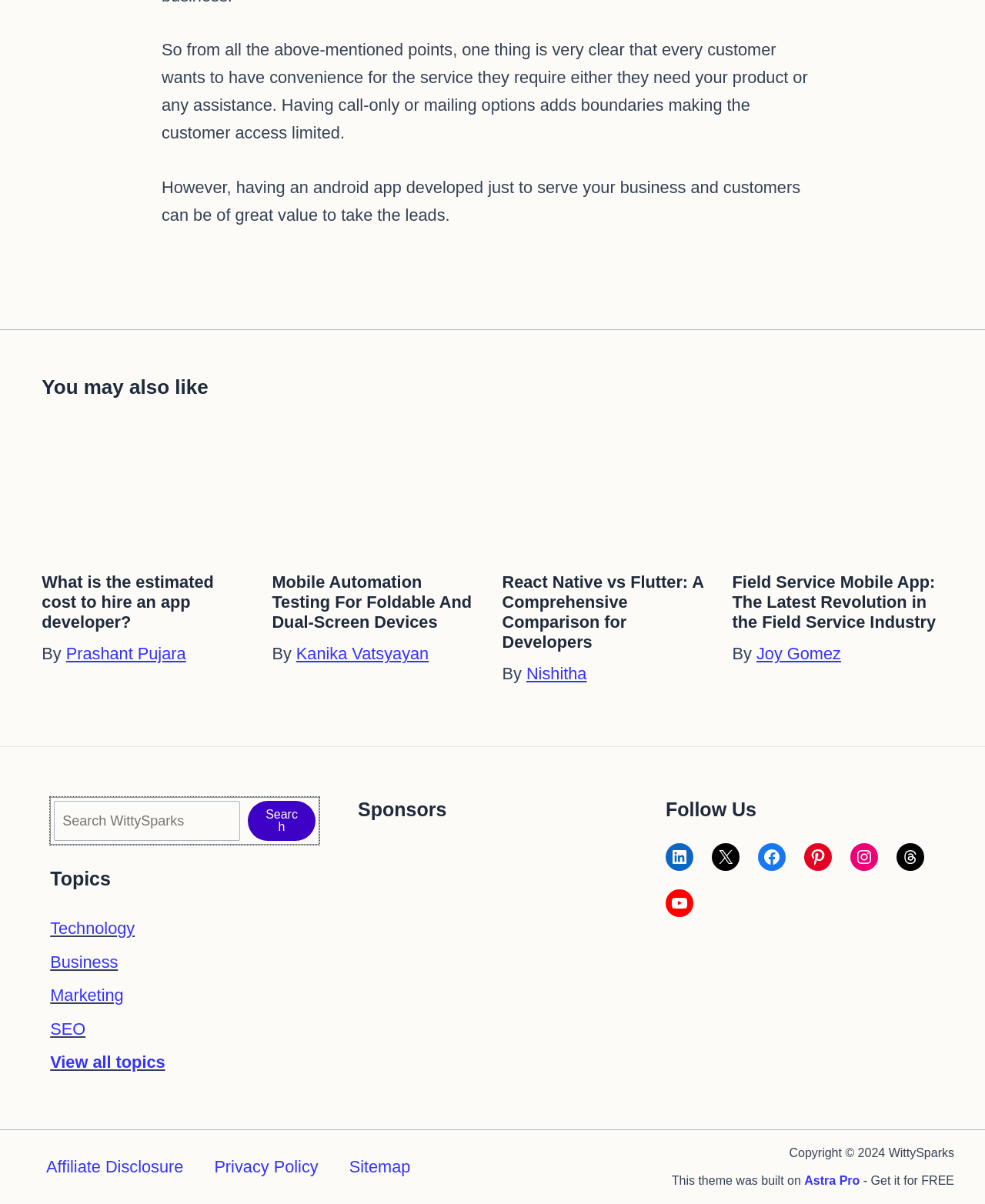Locate the bounding box coordinates of the area that needs to be clicked to fulfill the following instruction: "View all topics". The coordinates should be in the format of four float numbers between 0 and 1, namely [left, top, right, bottom].

[0.051, 0.874, 0.168, 0.89]